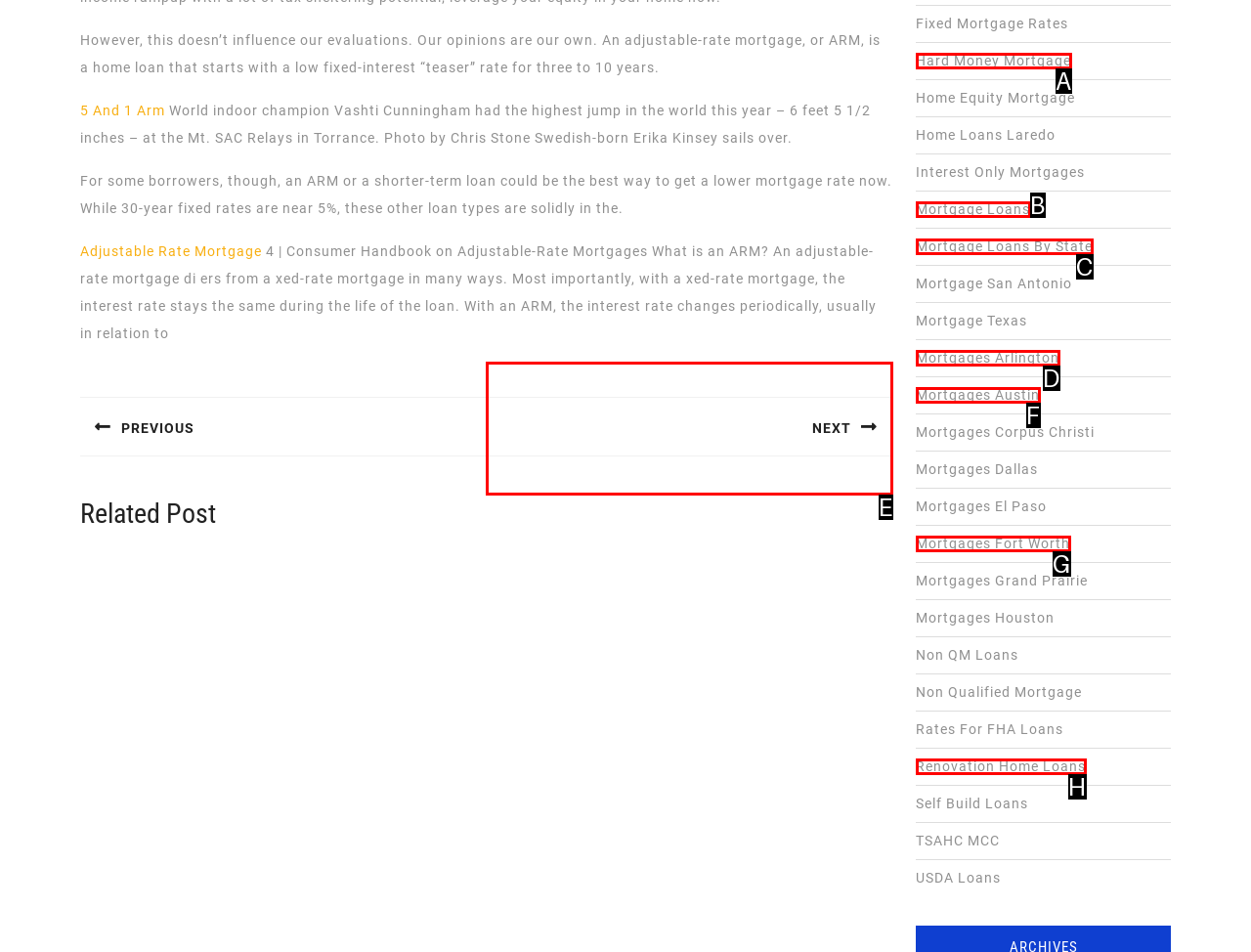Given the description: Mortgage Loans, determine the corresponding lettered UI element.
Answer with the letter of the selected option.

B